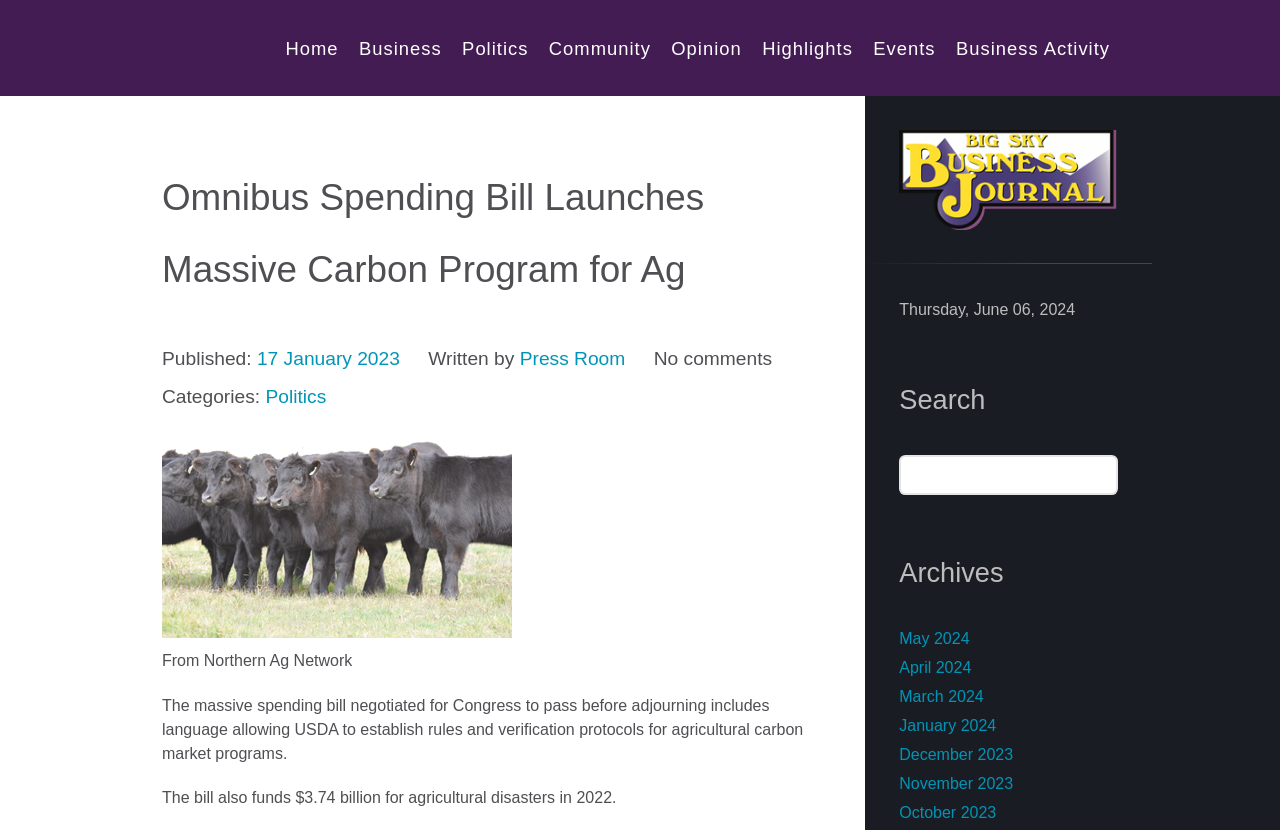Respond to the question with just a single word or phrase: 
When was the article published?

17 January 2023